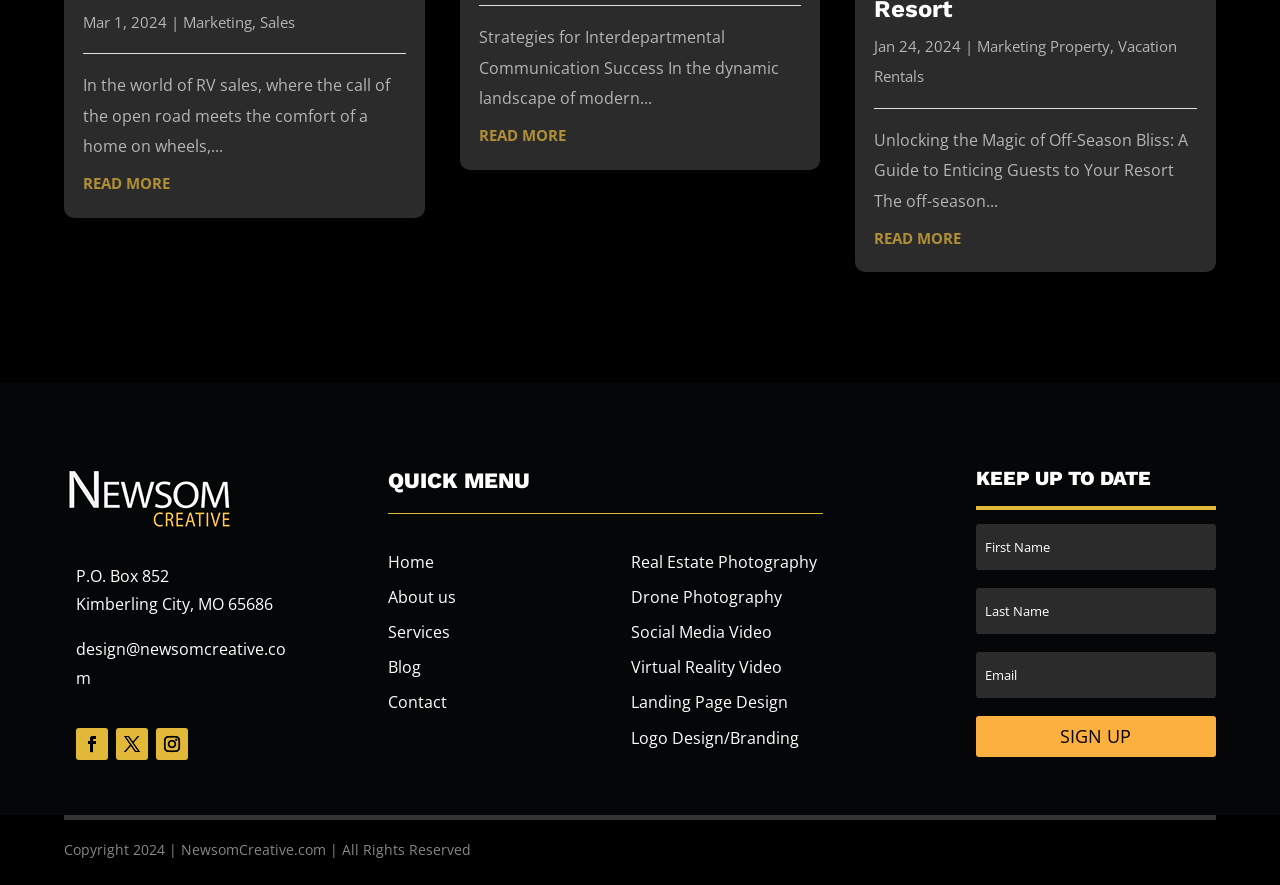Find the bounding box coordinates for the UI element that matches this description: "Real Estate Photography".

[0.493, 0.622, 0.638, 0.647]